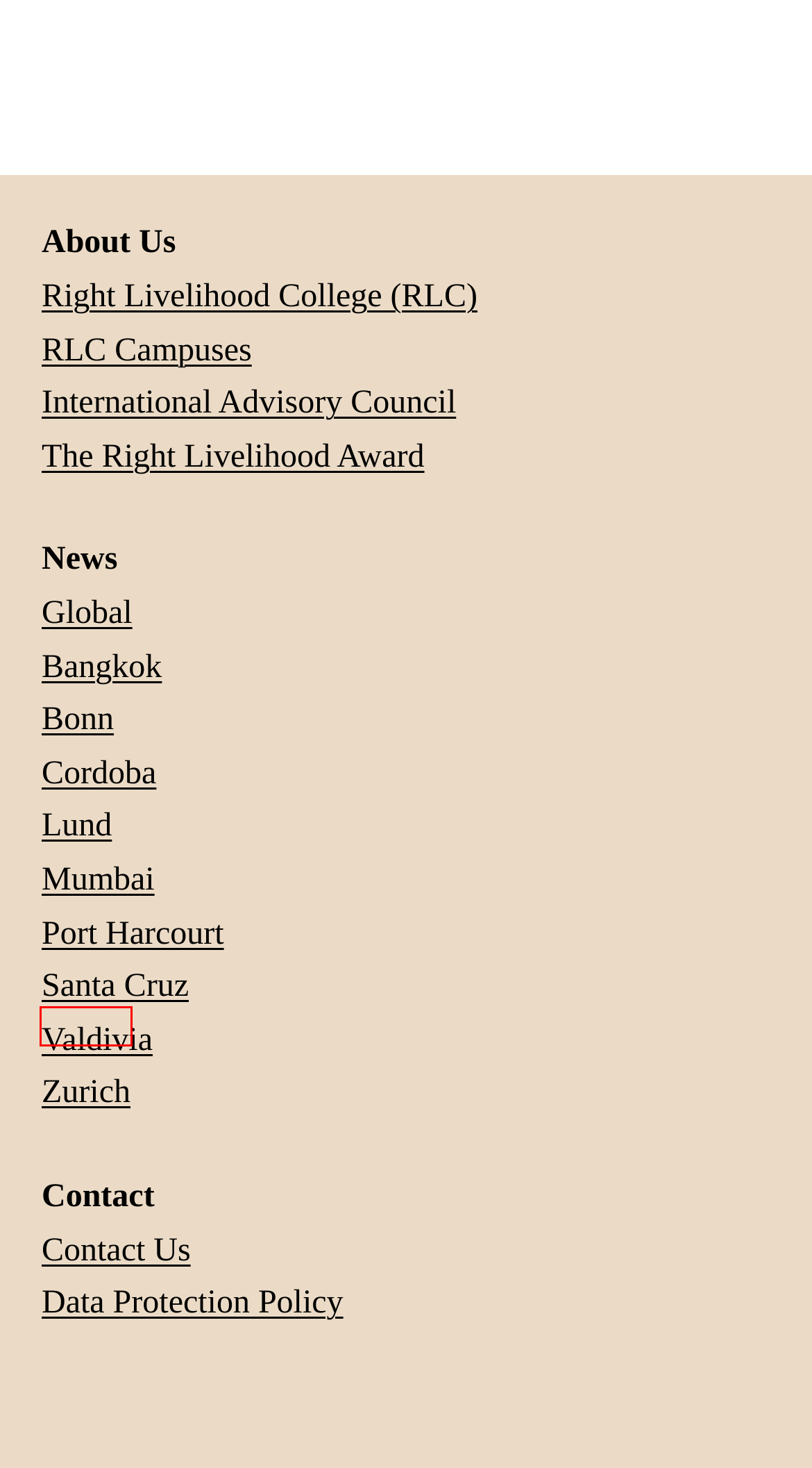Given a webpage screenshot with a UI element marked by a red bounding box, choose the description that best corresponds to the new webpage that will appear after clicking the element. The candidates are:
A. RLC Bonn/ Global Secretariat
B. The Right Livelihood Award
C. RLC Port Harcourt
D. International Advisory Council
E. RLC Campuses
F. Contact
G. RLC Zurich
H. Data Protection Policy

G